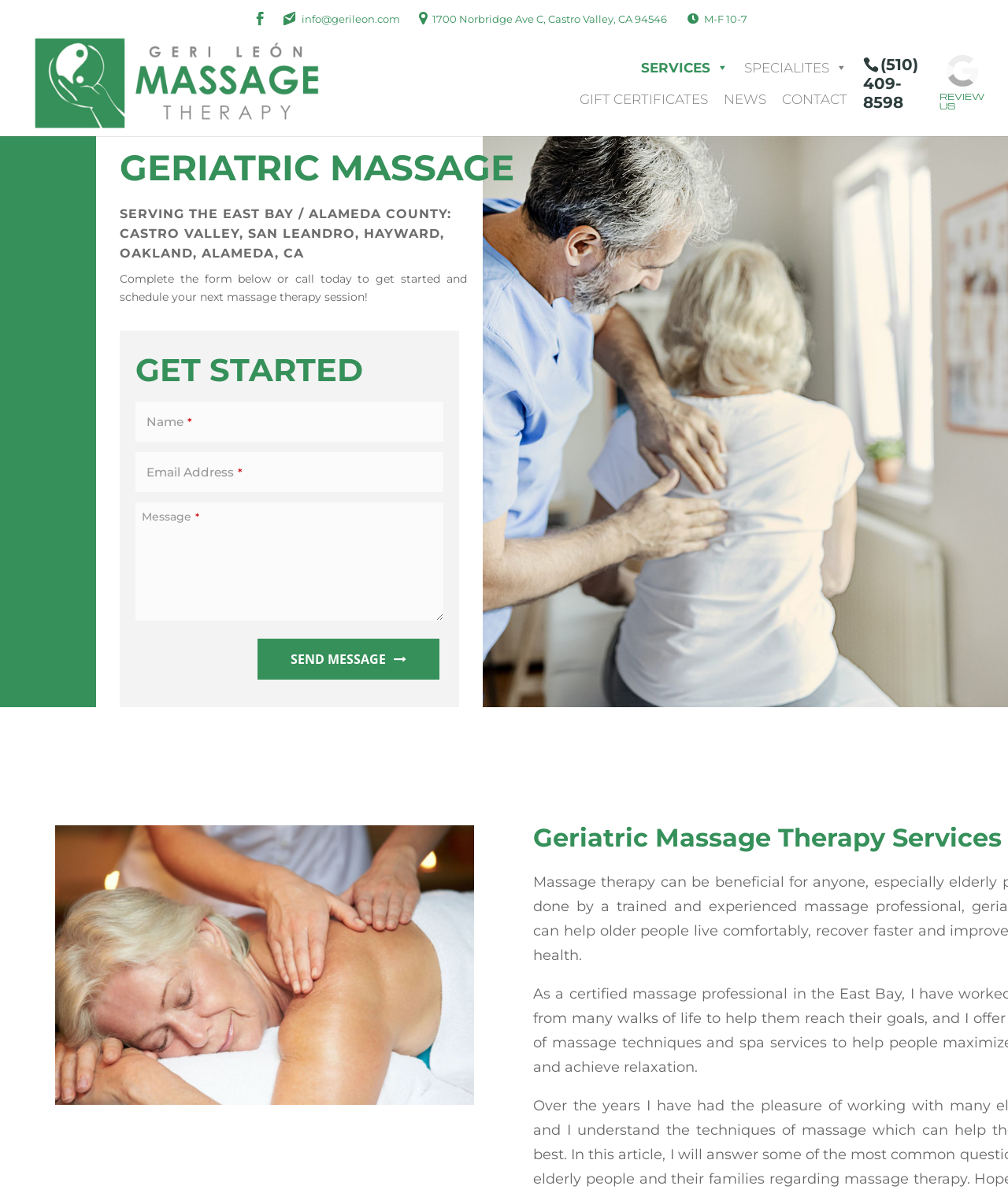Please answer the following question as detailed as possible based on the image: 
What is the address of Geri Leon's massage therapy location?

I found the address by examining the links at the top of the webpage, where the address is listed along with other contact information.